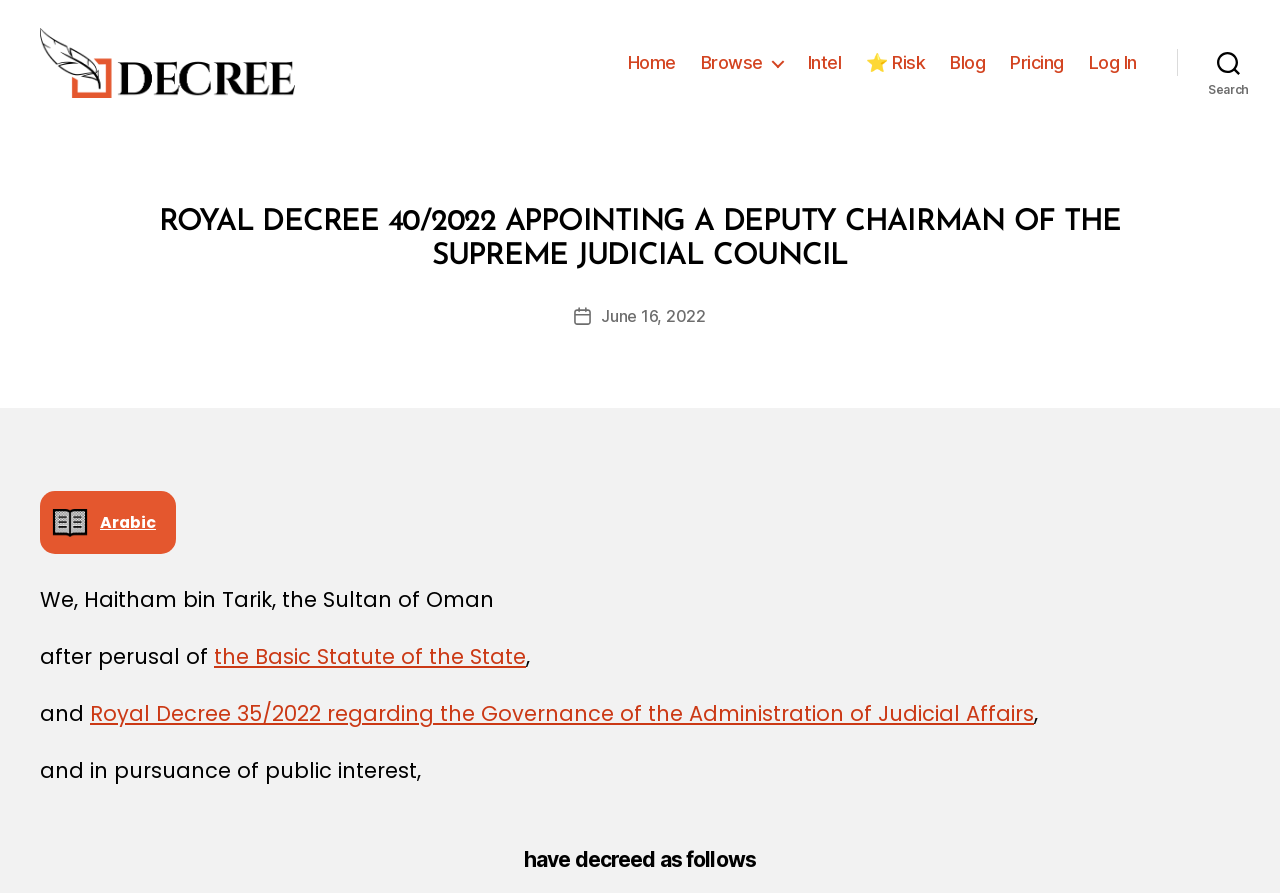Please find and report the bounding box coordinates of the element to click in order to perform the following action: "Click the 'Home' link". The coordinates should be expressed as four float numbers between 0 and 1, in the format [left, top, right, bottom].

[0.491, 0.07, 0.528, 0.094]